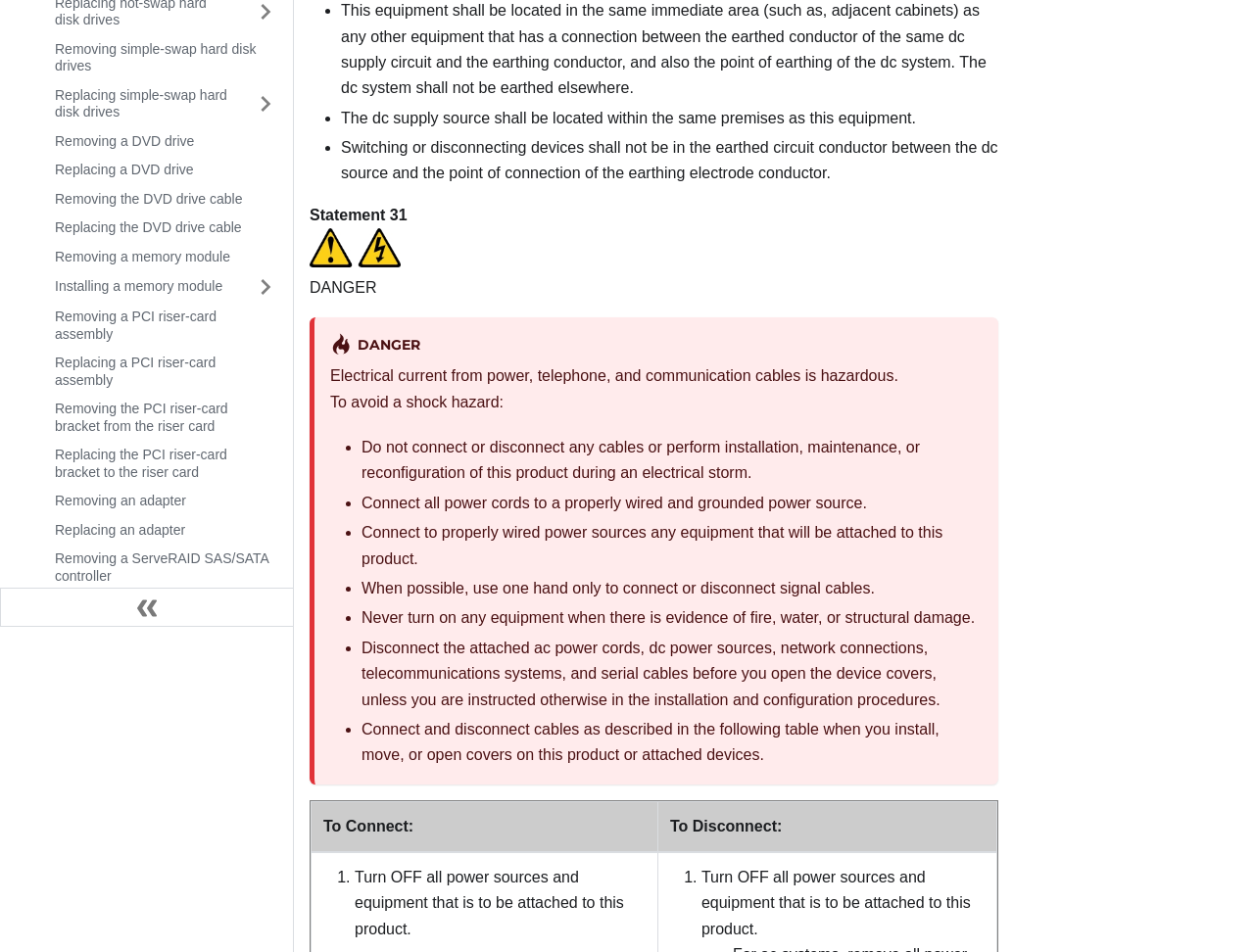Locate the bounding box of the UI element defined by this description: "Replacing the dual-port network adapter". The coordinates should be given as four float numbers between 0 and 1, formatted as [left, top, right, bottom].

[0.034, 0.814, 0.229, 0.862]